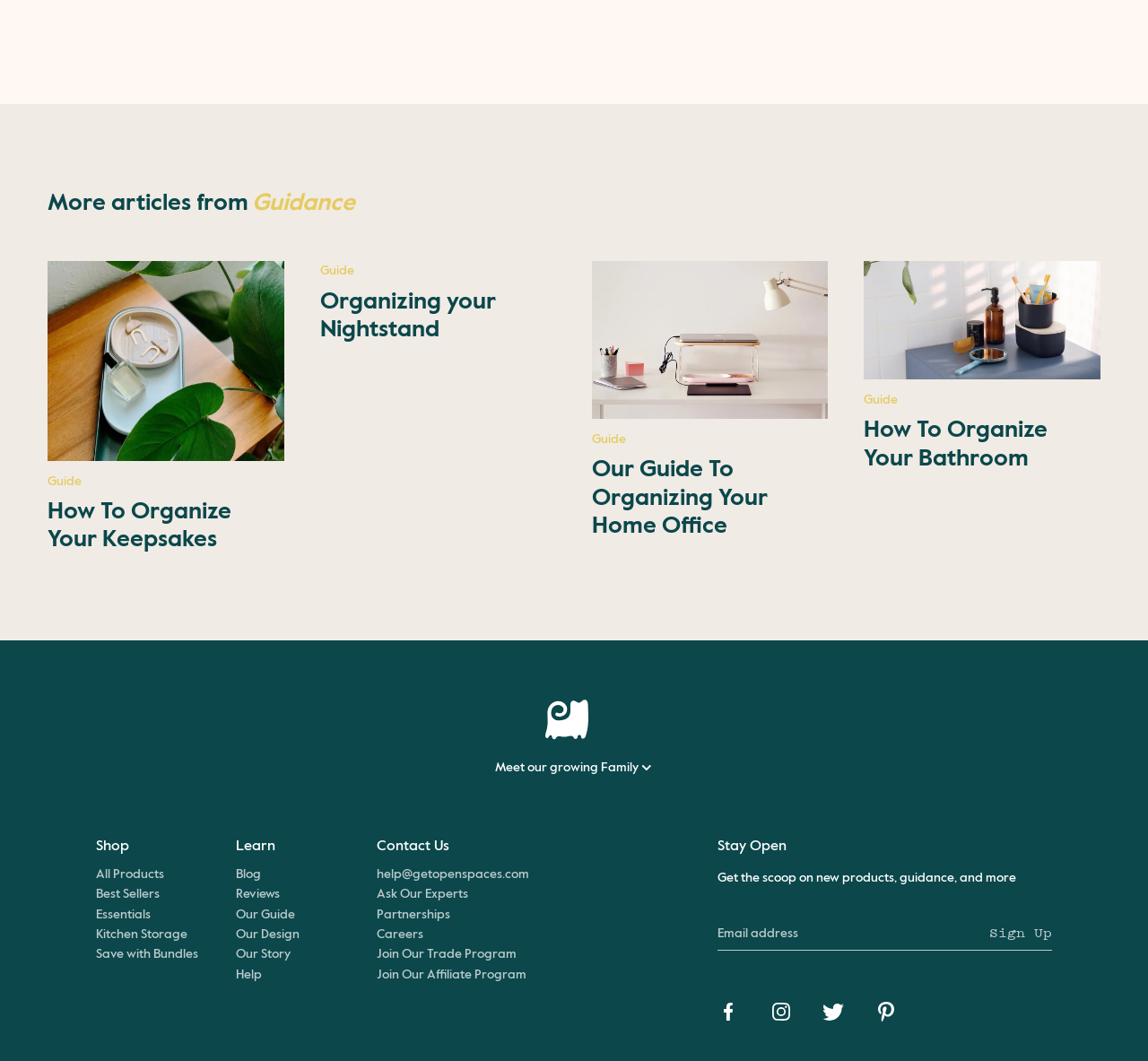Answer the question below with a single word or a brief phrase: 
What is the name of the company?

Open Spaces